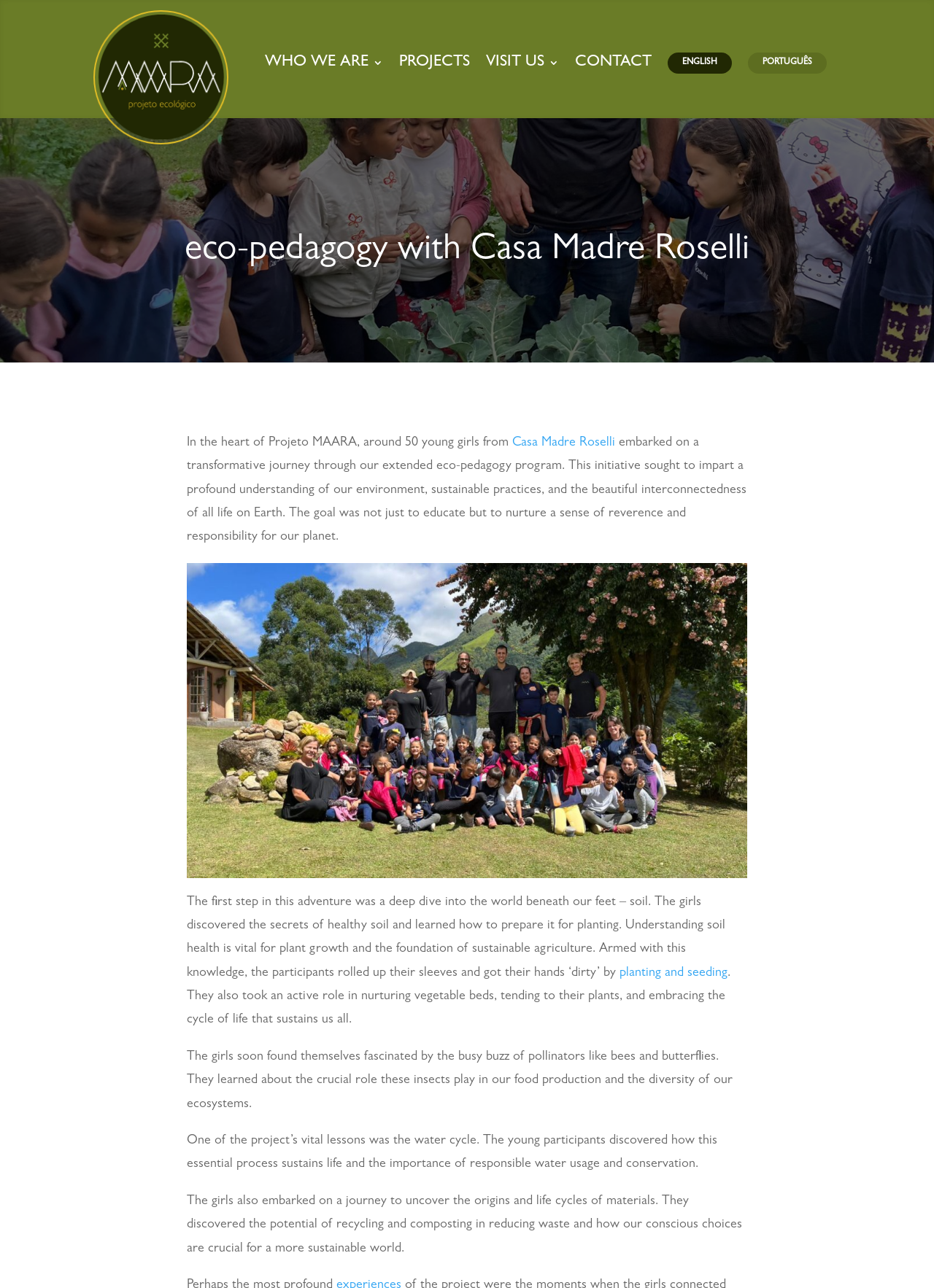Determine the bounding box coordinates of the target area to click to execute the following instruction: "Read more about Casa Madre Roselli."

[0.548, 0.339, 0.659, 0.349]